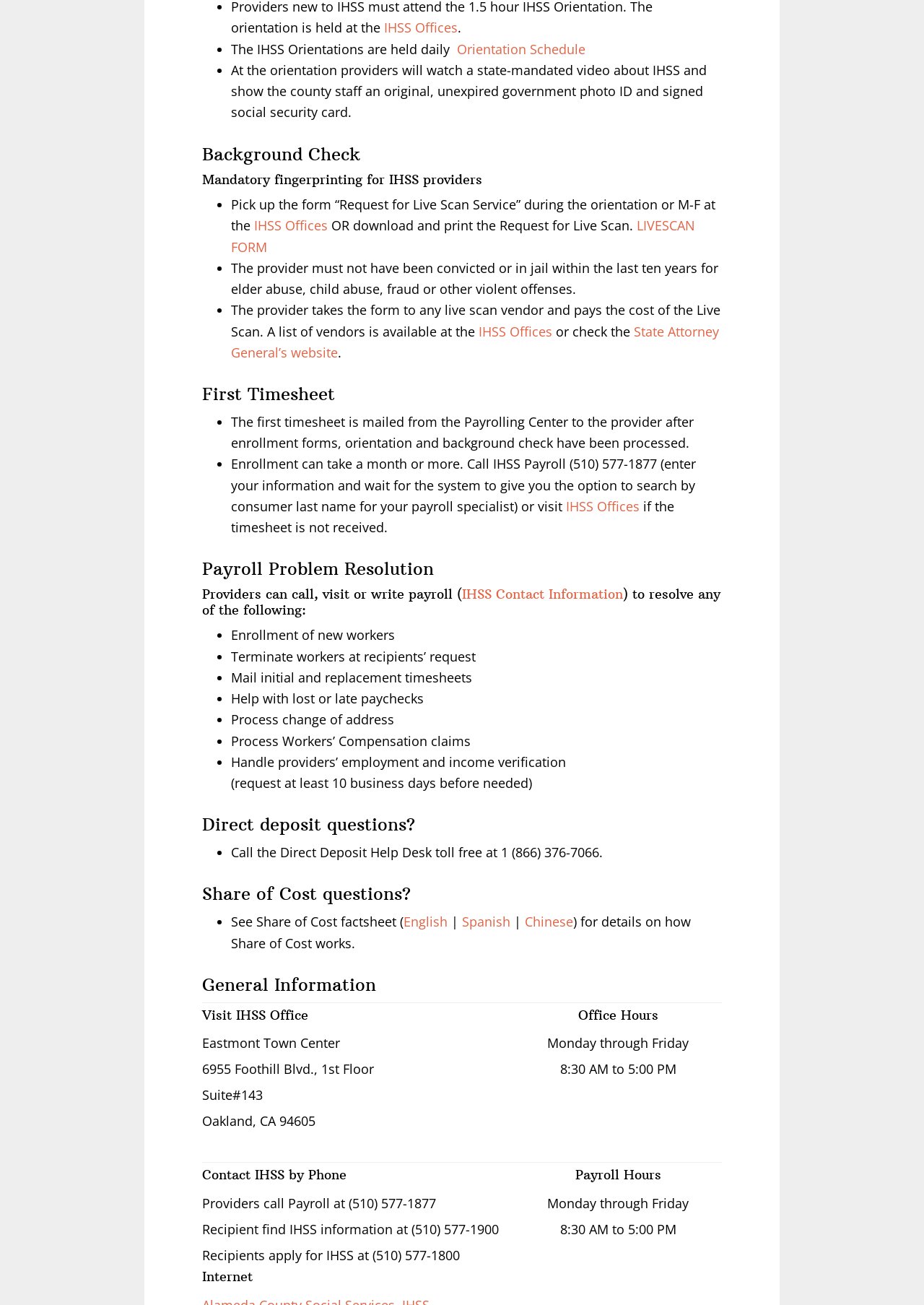How can providers resolve payroll problems?
Identify the answer in the screenshot and reply with a single word or phrase.

Call or visit payroll